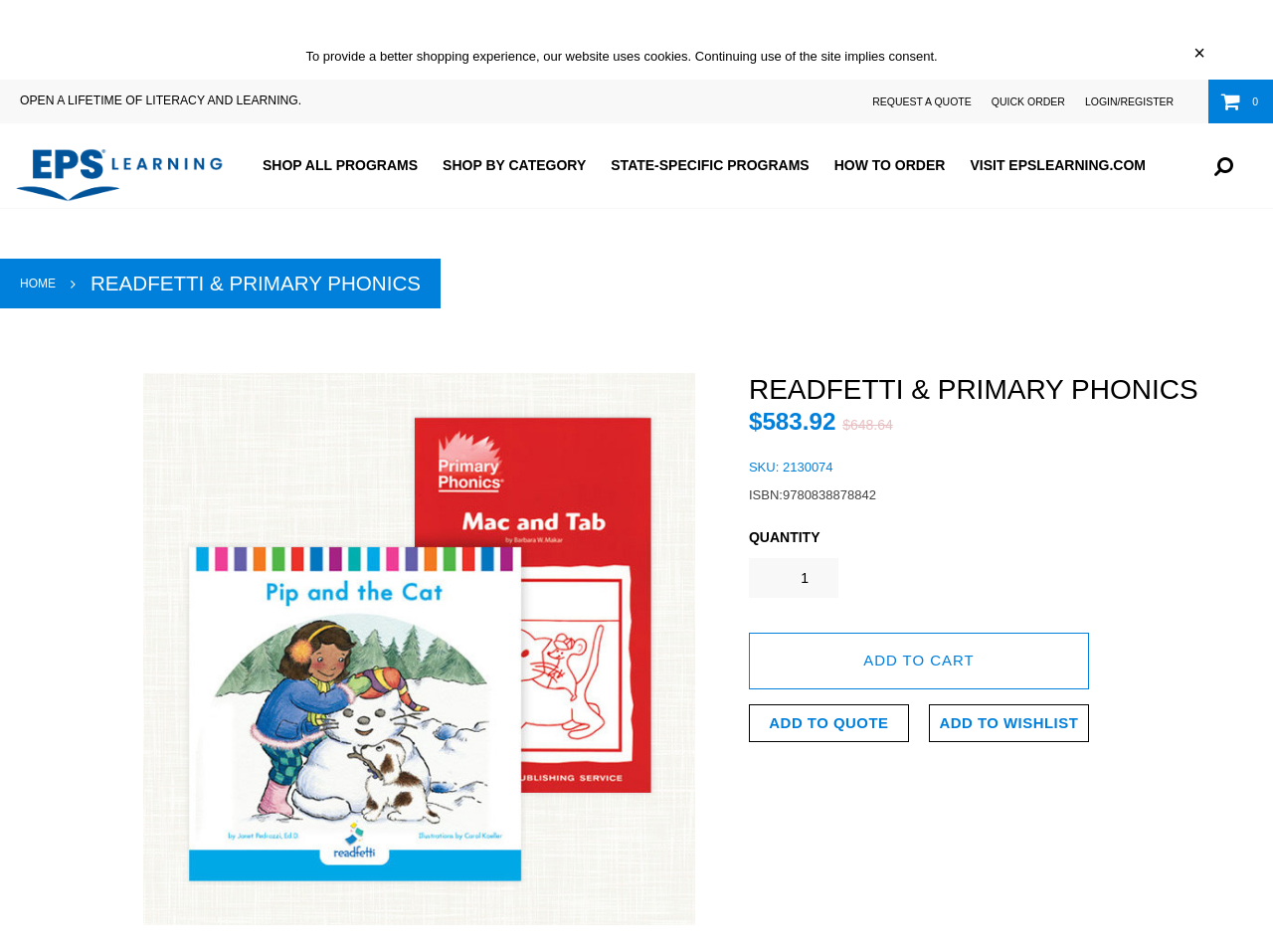What is the price of the Readfetti & Primary Phonics bundle?
Refer to the image and give a detailed response to the question.

I found the price by looking at the text elements on the webpage. Specifically, I found the StaticText element with the text '$583.92' which is located below the heading 'READFETTI & PRIMARY PHONICS'.